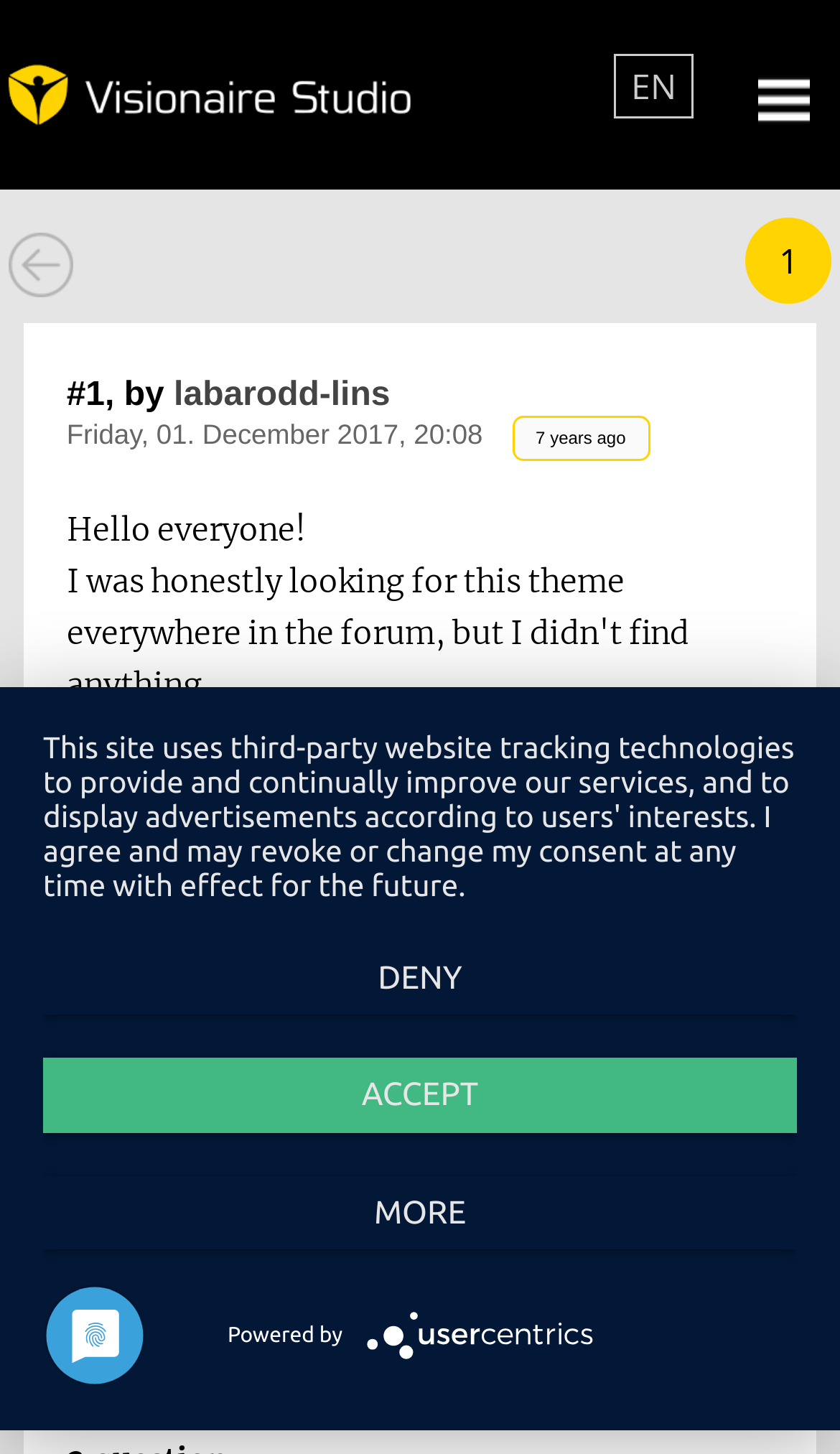Answer the question using only a single word or phrase: 
What is the language of the webpage?

EN